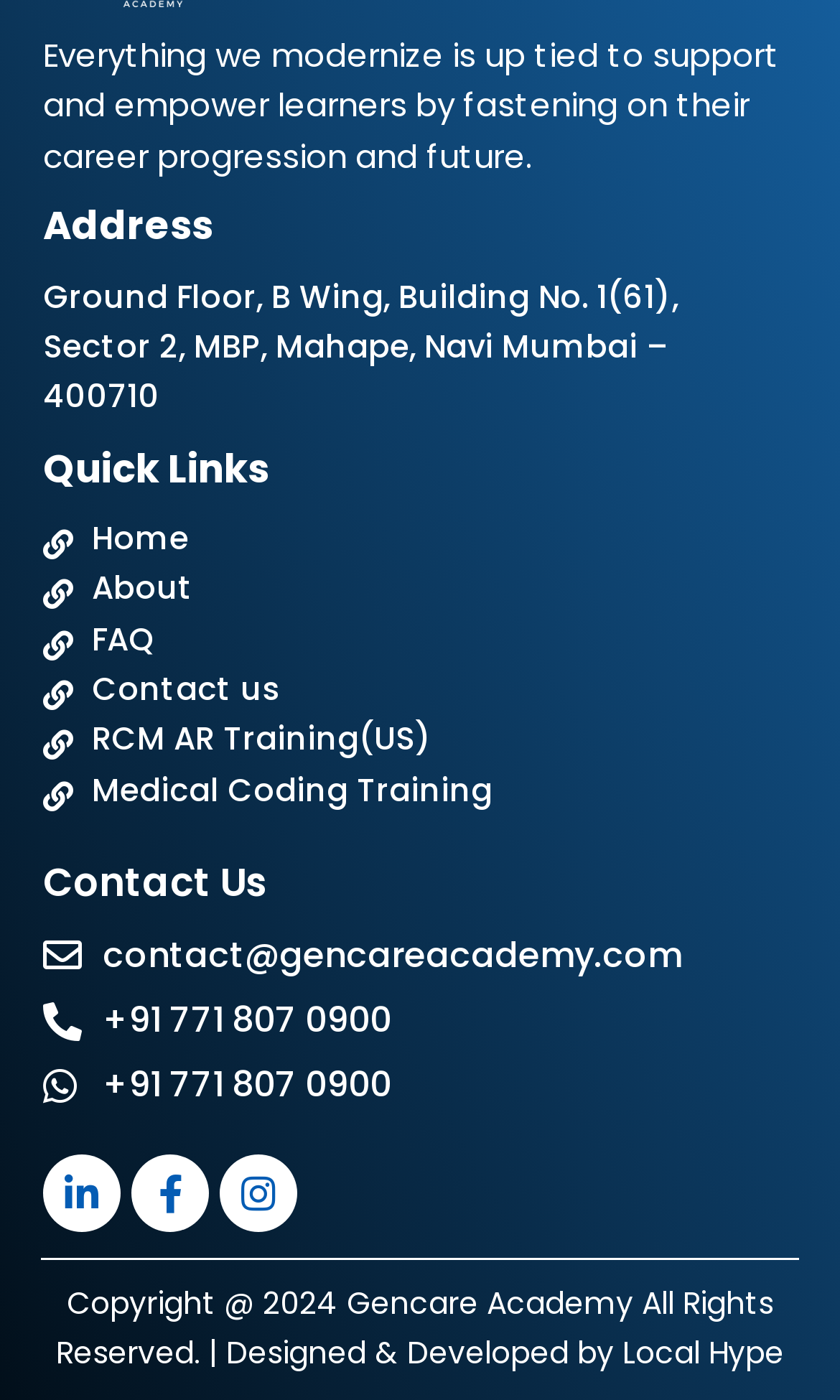From the screenshot, find the bounding box of the UI element matching this description: "Contact us". Supply the bounding box coordinates in the form [left, top, right, bottom], each a float between 0 and 1.

[0.051, 0.476, 0.949, 0.511]